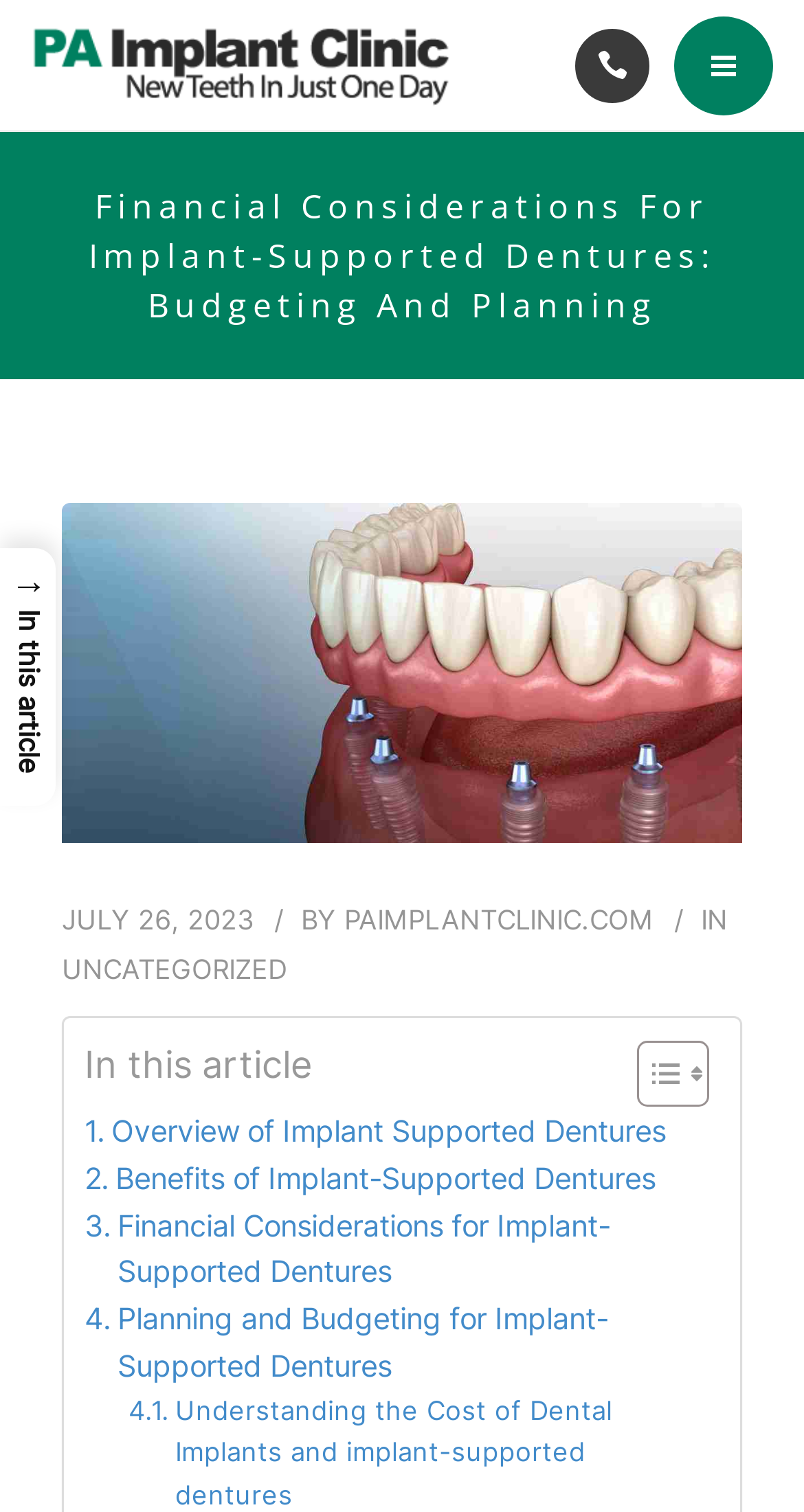Please identify the bounding box coordinates of the area that needs to be clicked to fulfill the following instruction: "Click on FREE CONSULTATION."

[0.113, 0.24, 0.631, 0.305]